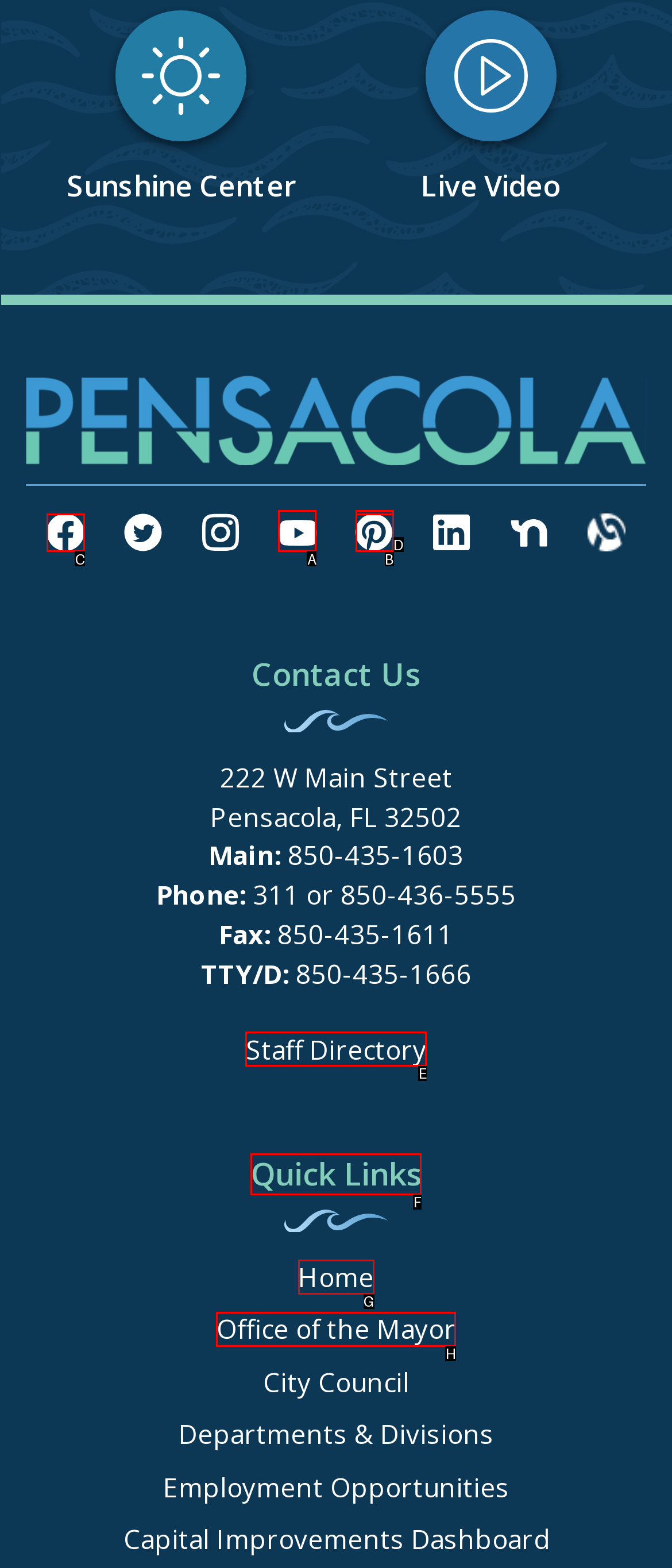Choose the UI element that best aligns with the description: Office of the Mayor
Respond with the letter of the chosen option directly.

H